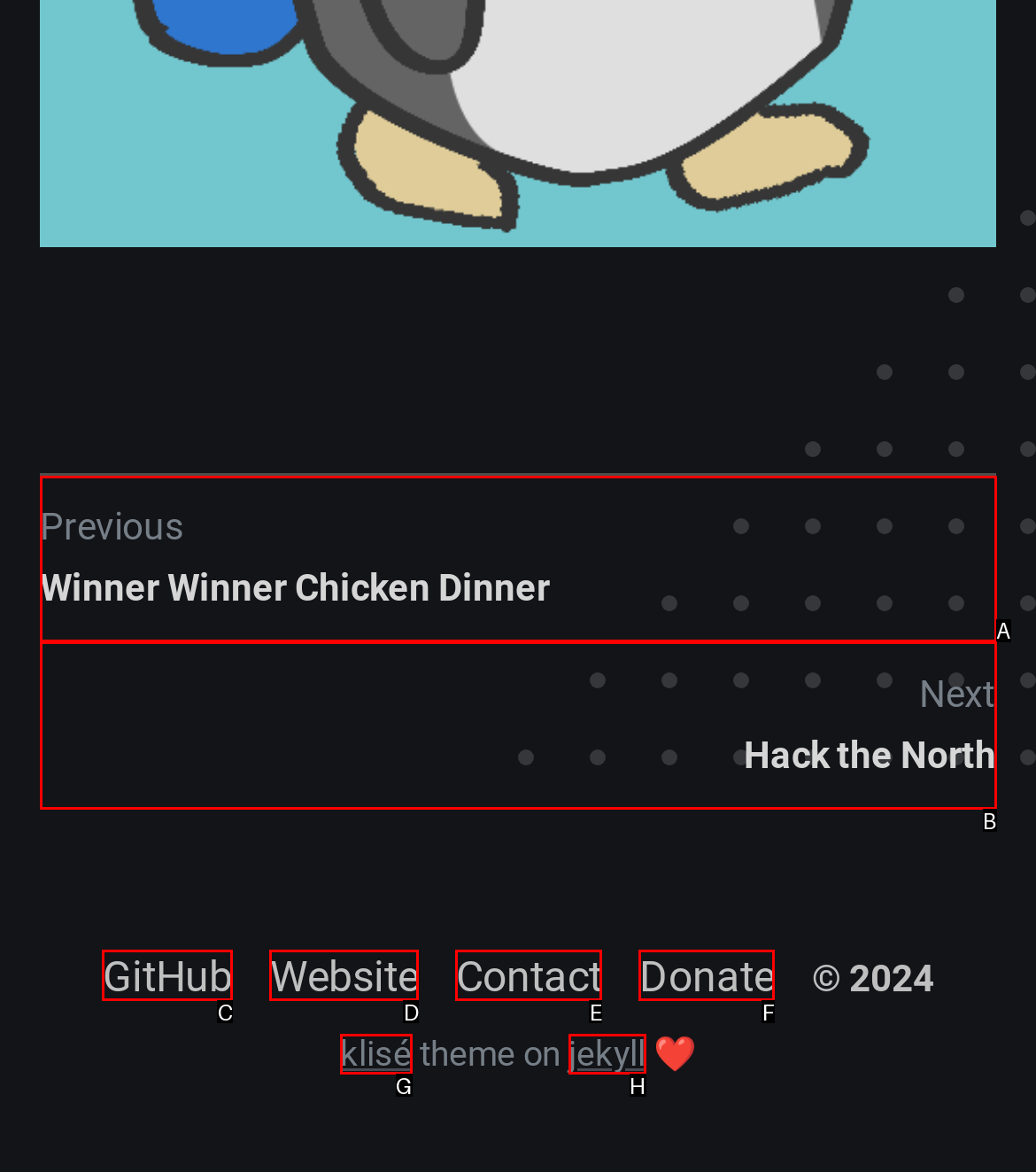Select the HTML element that fits the following description: Next Hack the North
Provide the letter of the matching option.

B